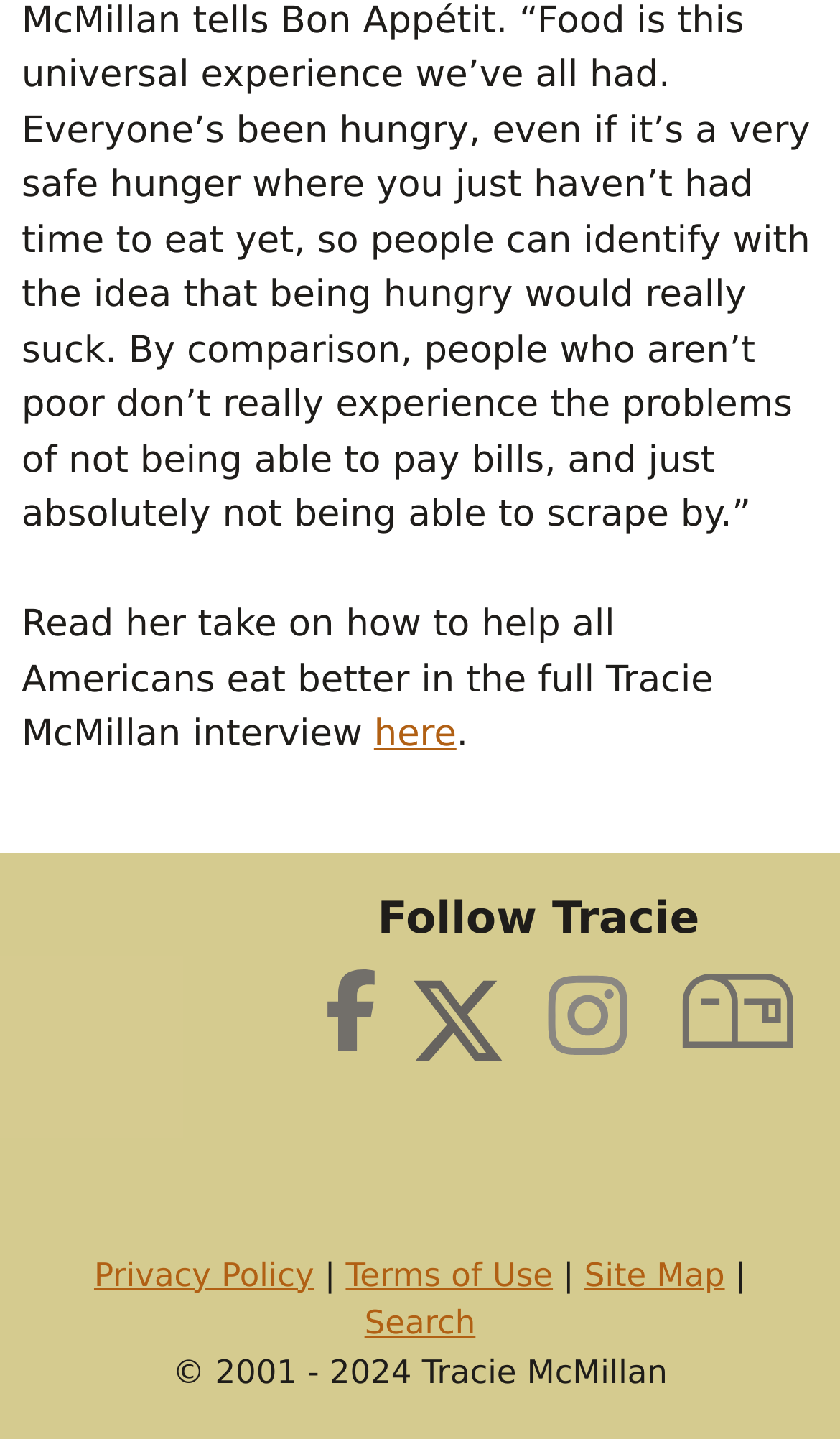Carefully examine the image and provide an in-depth answer to the question: What is the purpose of the 'here' link?

The 'here' link is present in the sentence 'Read her take on how to help all Americans eat better in the full Tracie McMillan interview here', indicating that it leads to the full interview.